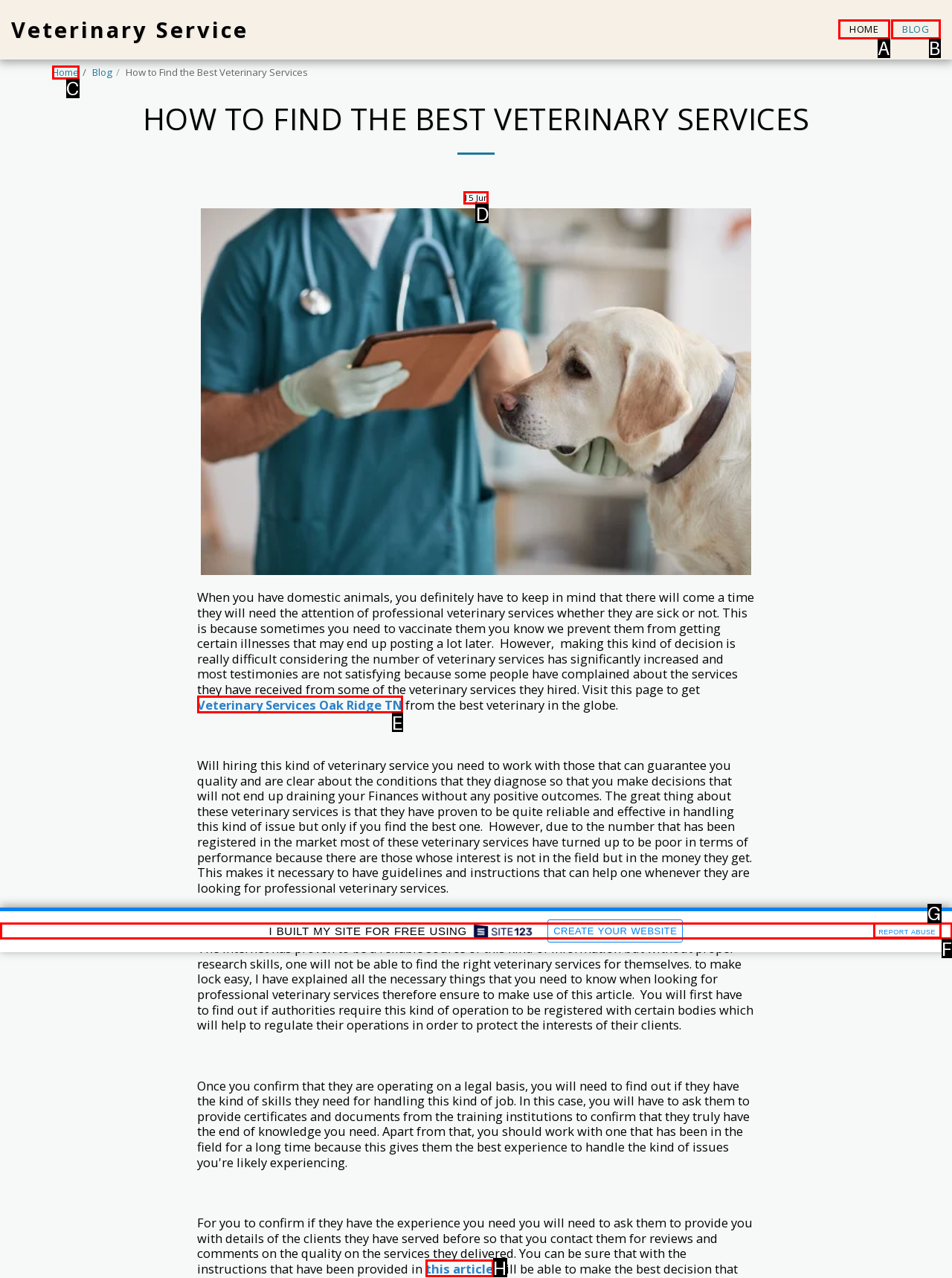Determine which HTML element to click to execute the following task: Check the date of the article Answer with the letter of the selected option.

D